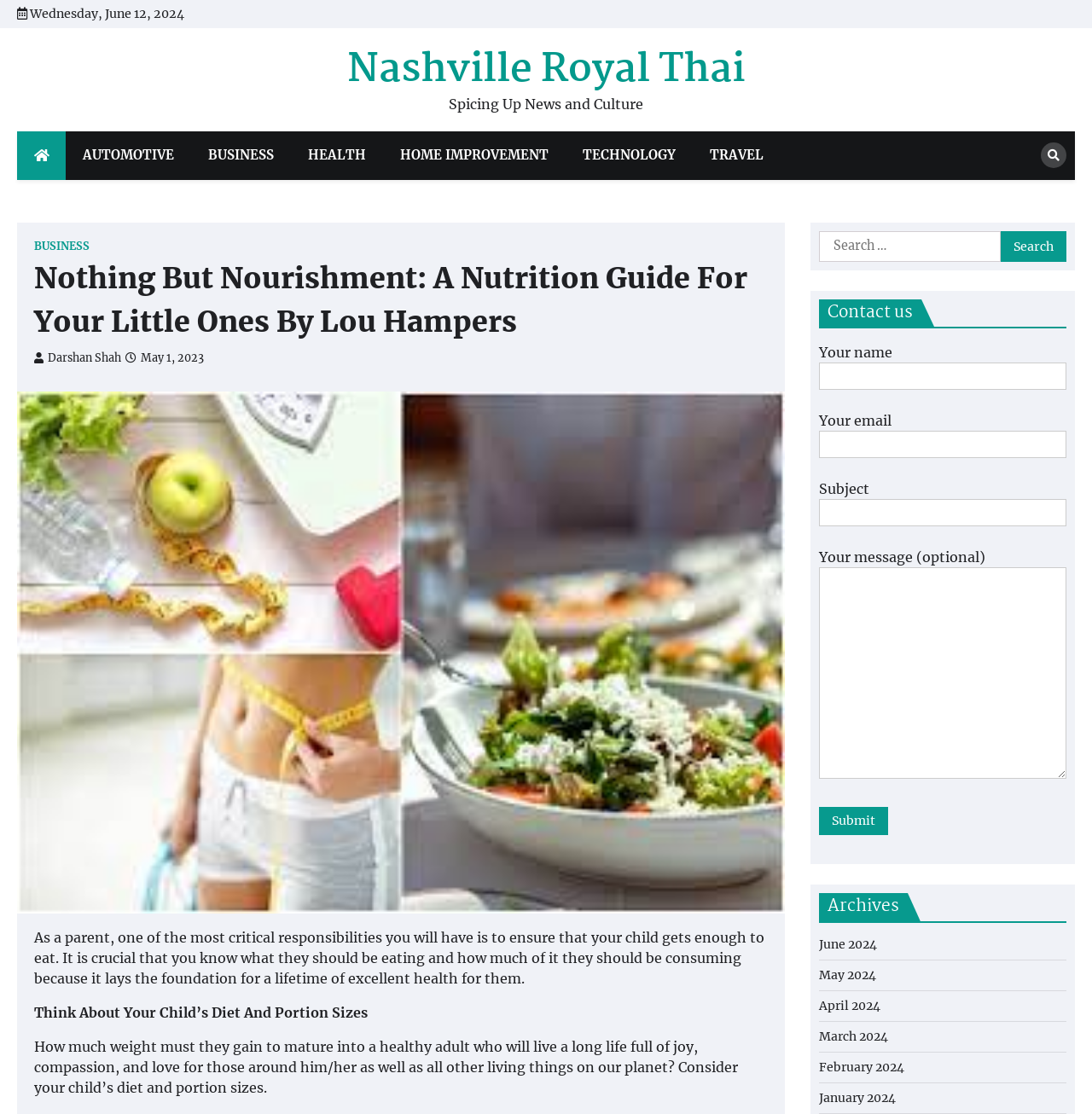Determine the bounding box coordinates for the area that should be clicked to carry out the following instruction: "Read the article about nutrition guide".

[0.031, 0.231, 0.703, 0.308]